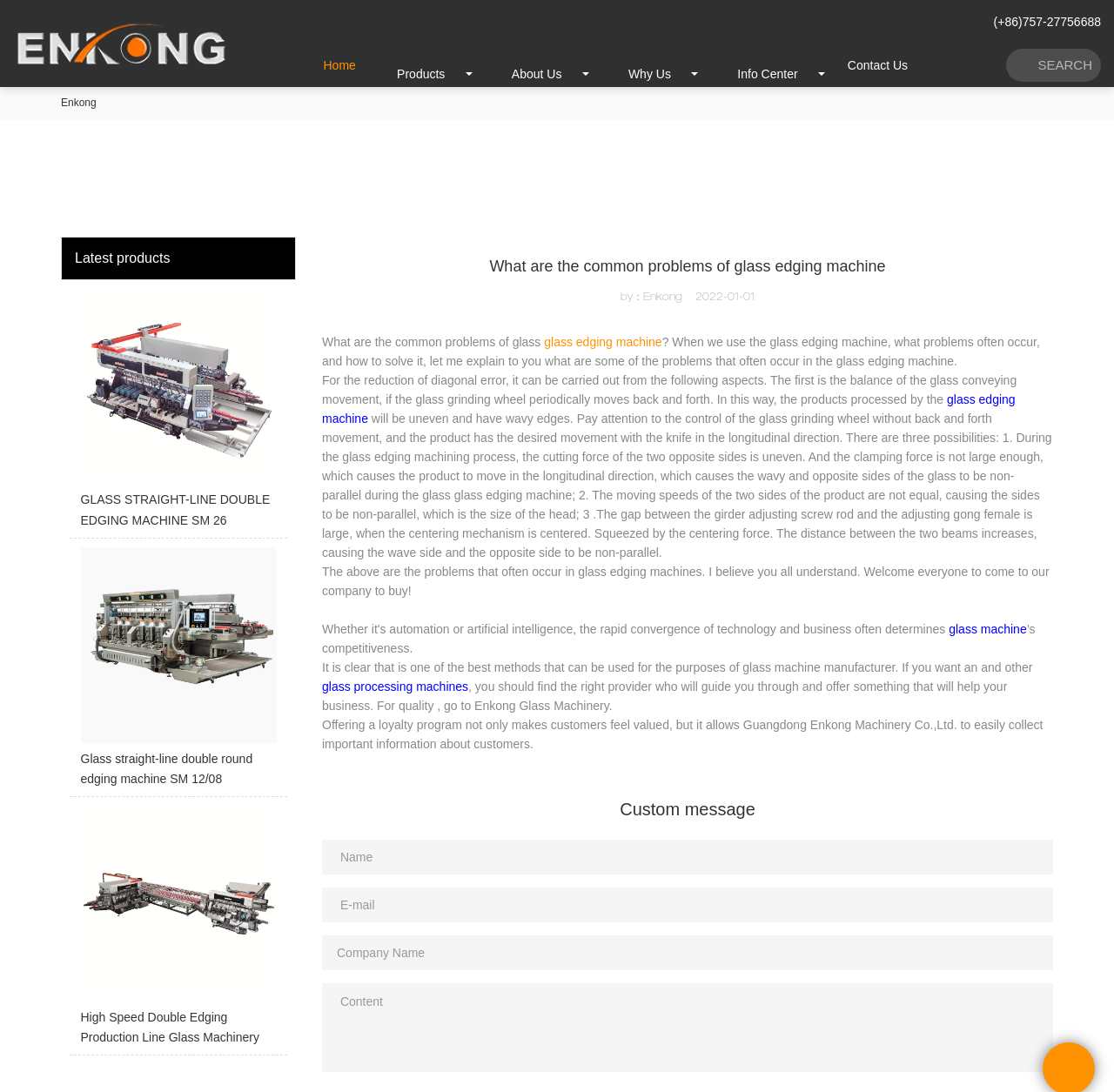Predict the bounding box coordinates of the area that should be clicked to accomplish the following instruction: "Contact us". The bounding box coordinates should consist of four float numbers between 0 and 1, i.e., [left, top, right, bottom].

[0.63, 0.04, 0.706, 0.08]